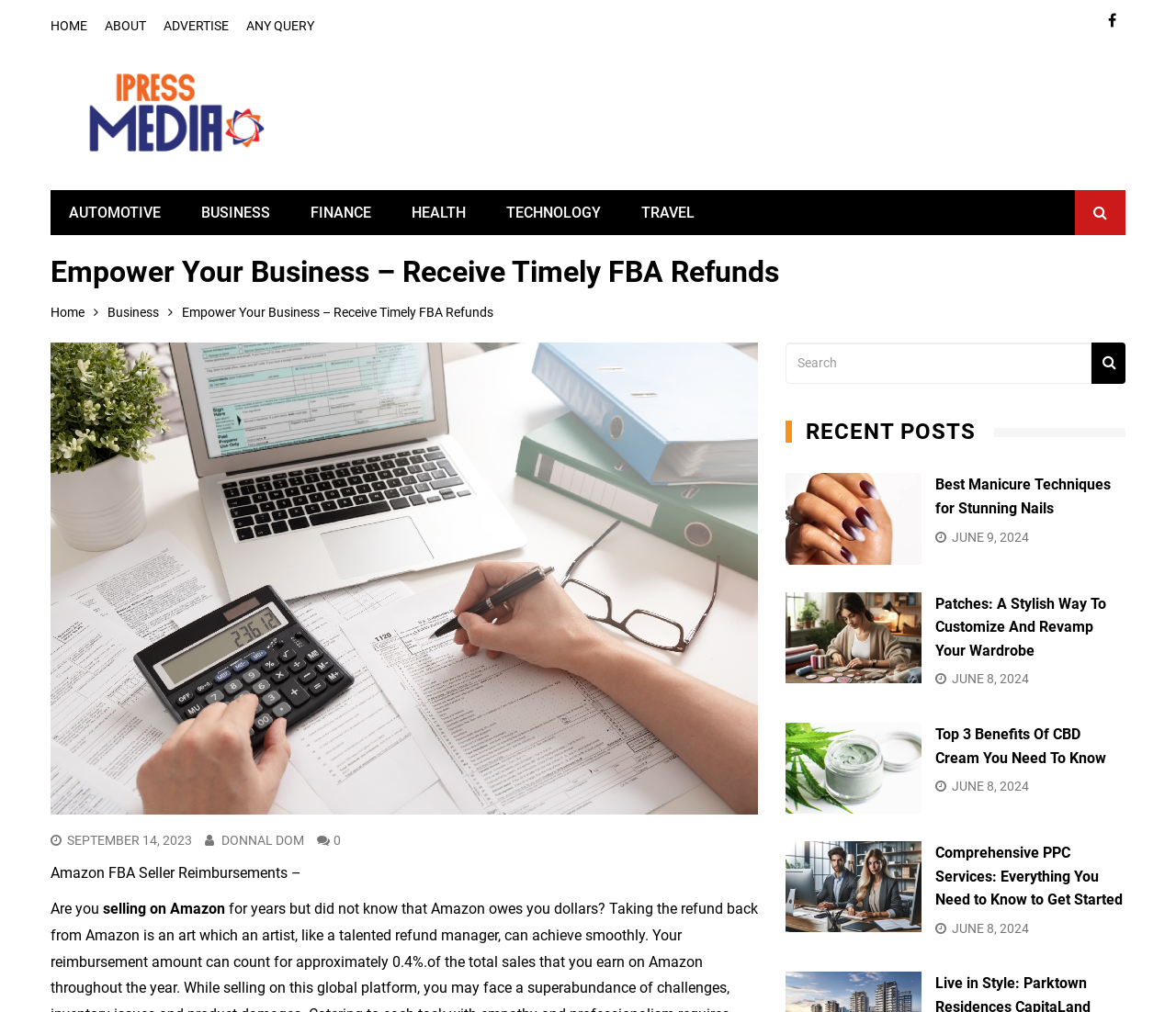Determine the bounding box coordinates of the area to click in order to meet this instruction: "View the 'Comprehensive PPC Services: Everything You Need to Know to Get Started' post".

[0.668, 0.831, 0.784, 0.921]